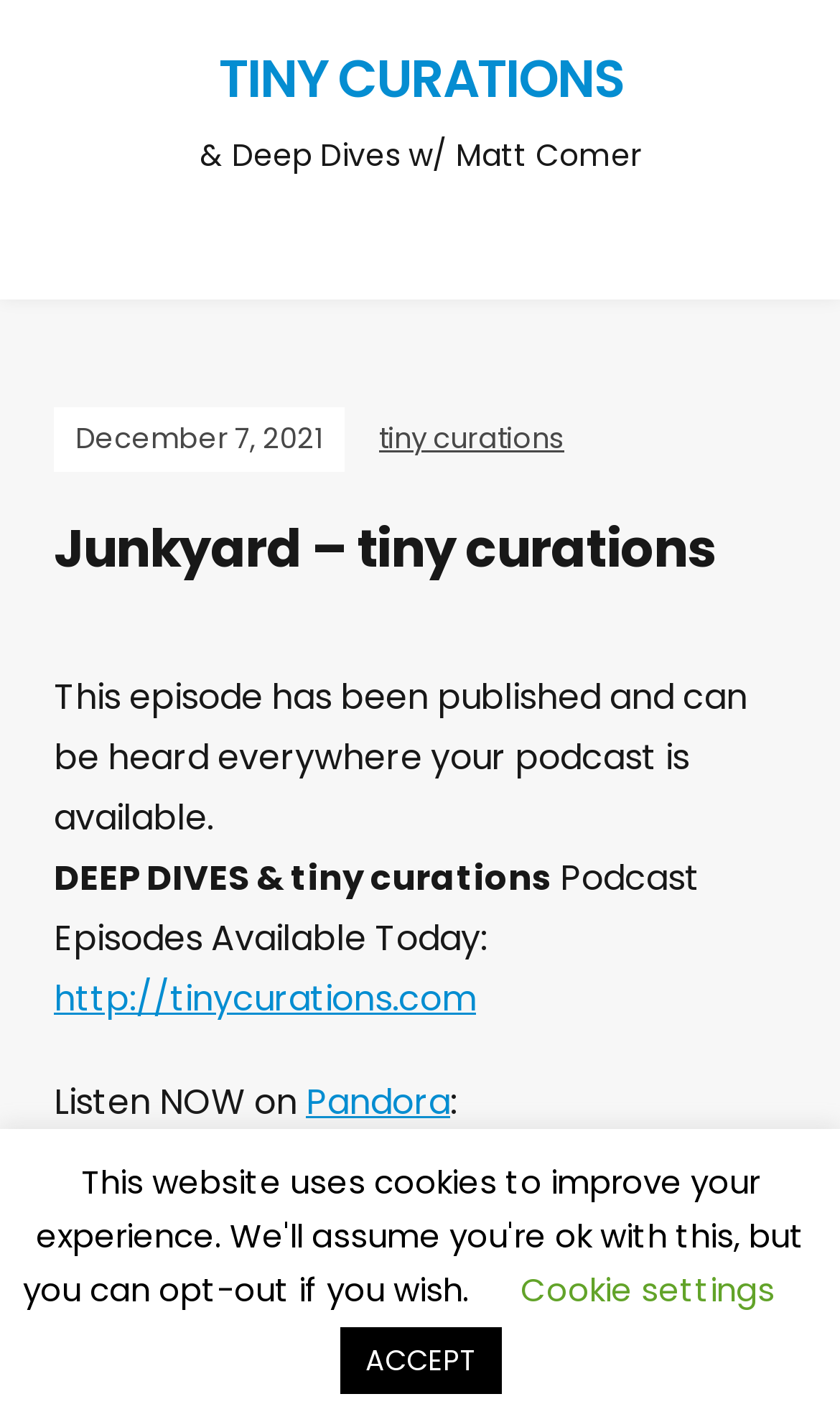Please identify the bounding box coordinates of the clickable area that will fulfill the following instruction: "Go to tiny curations website". The coordinates should be in the format of four float numbers between 0 and 1, i.e., [left, top, right, bottom].

[0.451, 0.294, 0.672, 0.323]